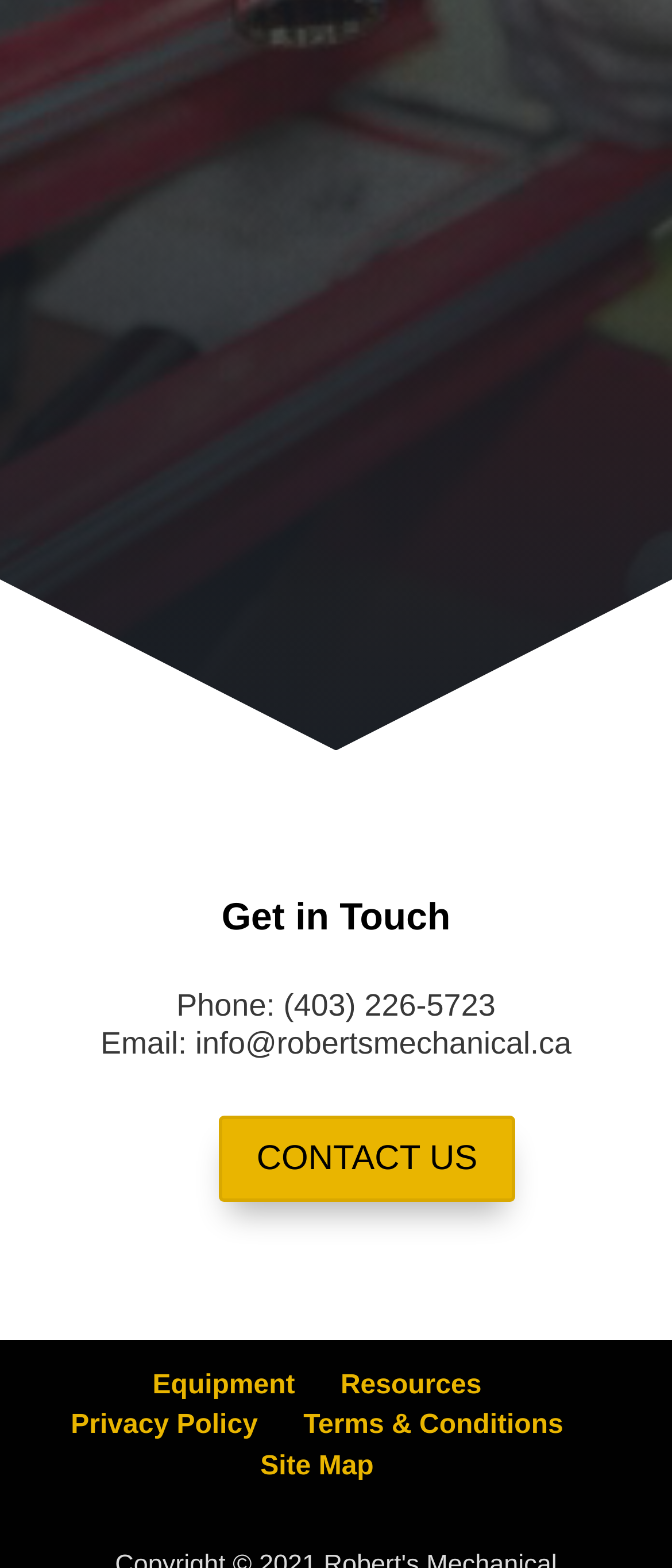Can you find the bounding box coordinates of the area I should click to execute the following instruction: "Contact us through phone"?

[0.263, 0.63, 0.737, 0.652]